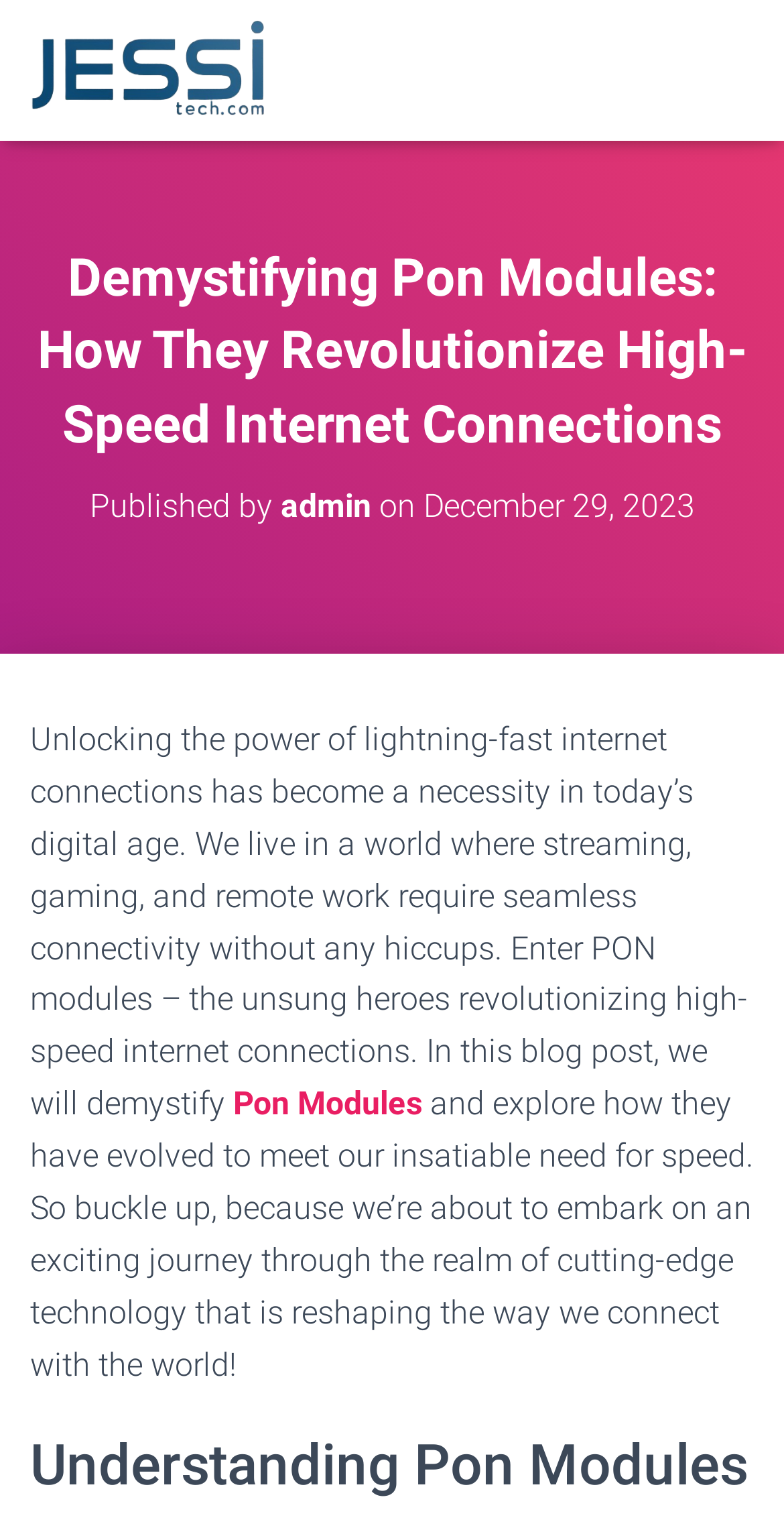What is the author of the blog post?
Can you provide an in-depth and detailed response to the question?

The author of the blog post can be found by looking at the 'Published by' section, which is located below the main heading. The text 'Published by admin on December 29, 2023' indicates that the author is 'admin'.